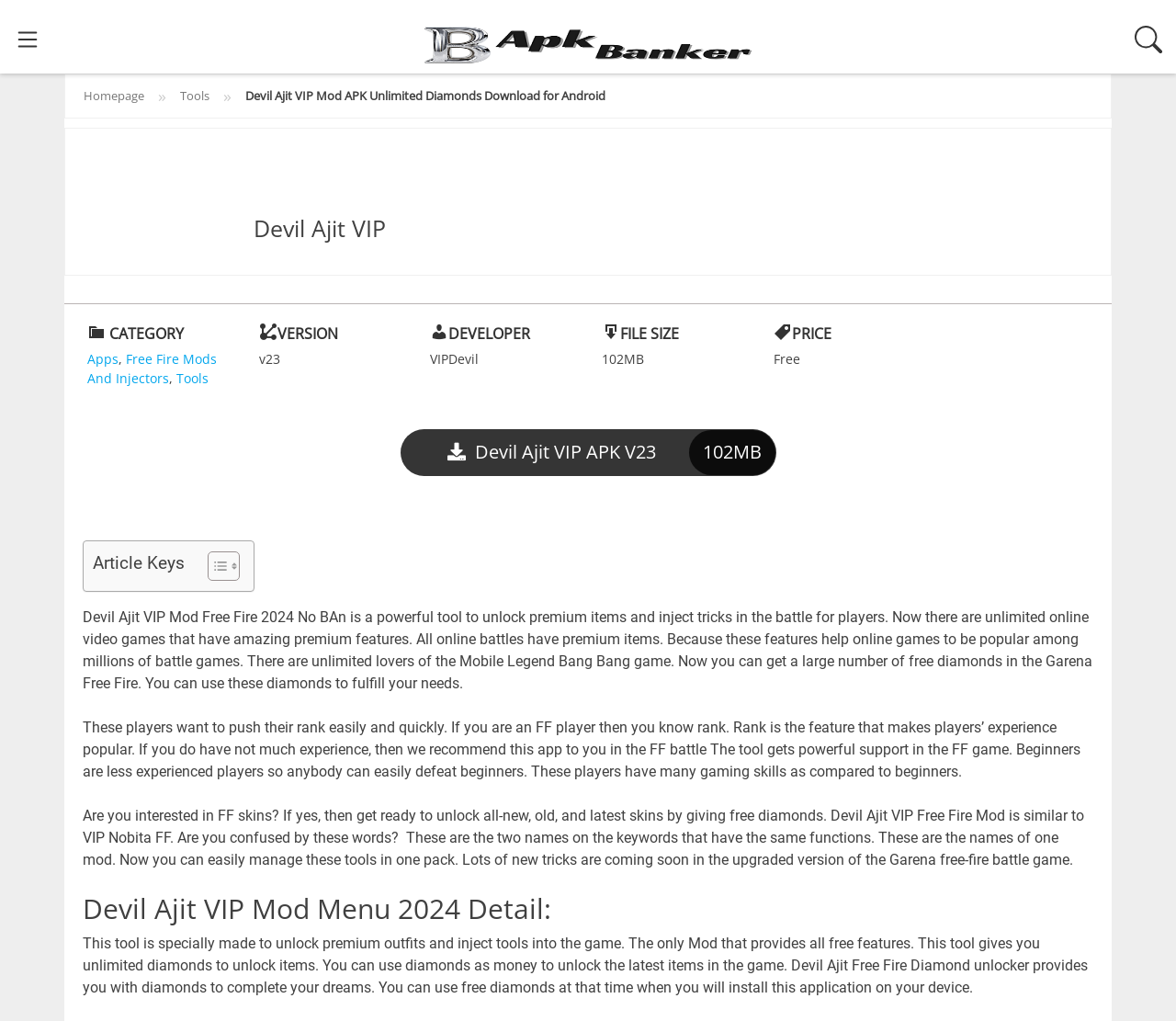Please use the details from the image to answer the following question comprehensively:
What is the purpose of the Devil Ajit VIP Mod?

The purpose of the Devil Ajit VIP Mod is mentioned in the text 'Devil Ajit VIP Mod Free Fire 2024 No BAn is a powerful tool to unlock premium items and inject tricks in the battle for players...'.